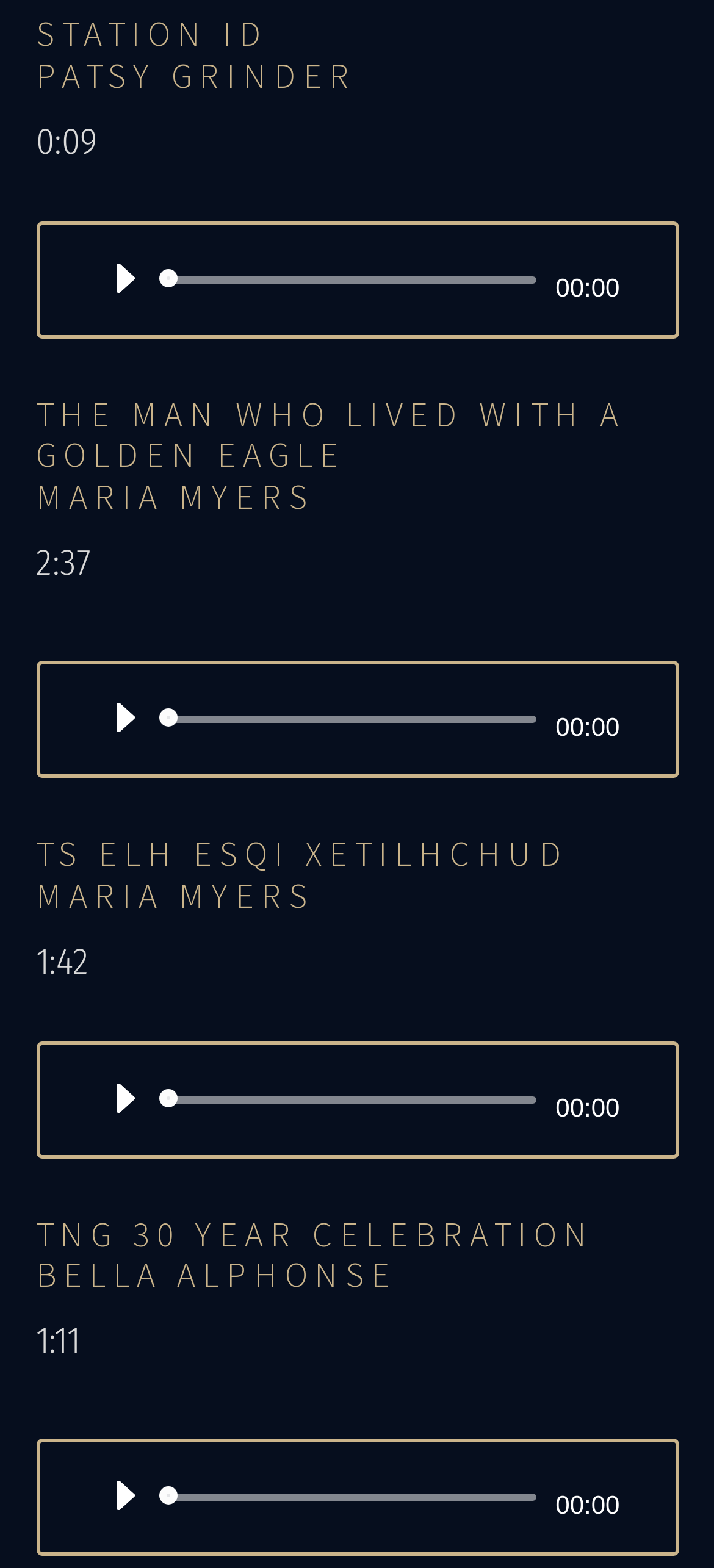Are all audio players in the same position?
Analyze the image and deliver a detailed answer to the question.

I compared the 'bounding box coordinates' of the 'Audio Player' elements, and they have different 'y1' and 'y2' values, which means they are not in the same vertical position on the page.